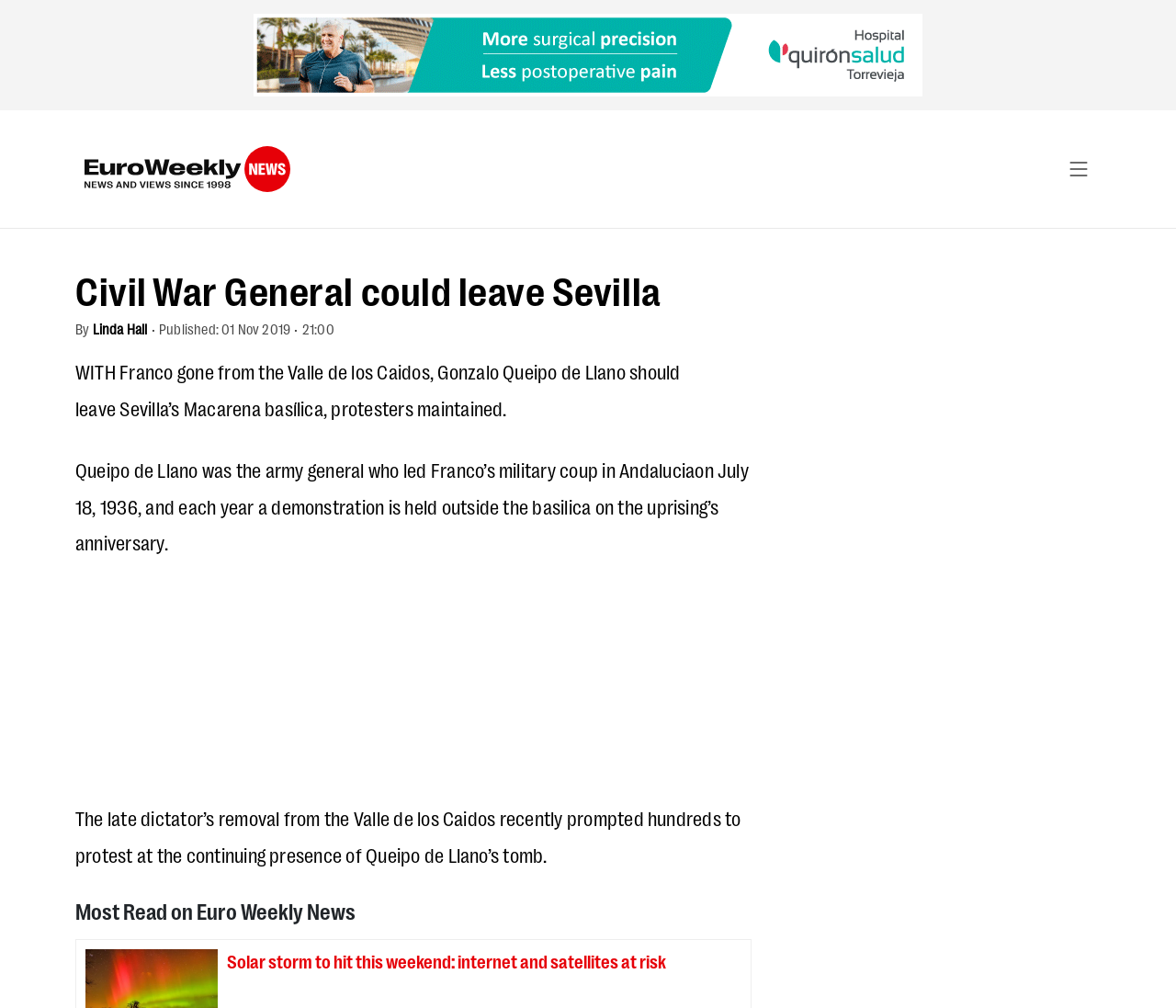With reference to the screenshot, provide a detailed response to the question below:
Who led Franco's military coup?

The answer can be found in the text 'Queipo de Llano was the army general who led Franco’s military coup...' which indicates that Queipo de Llano was the leader of Franco's military coup.